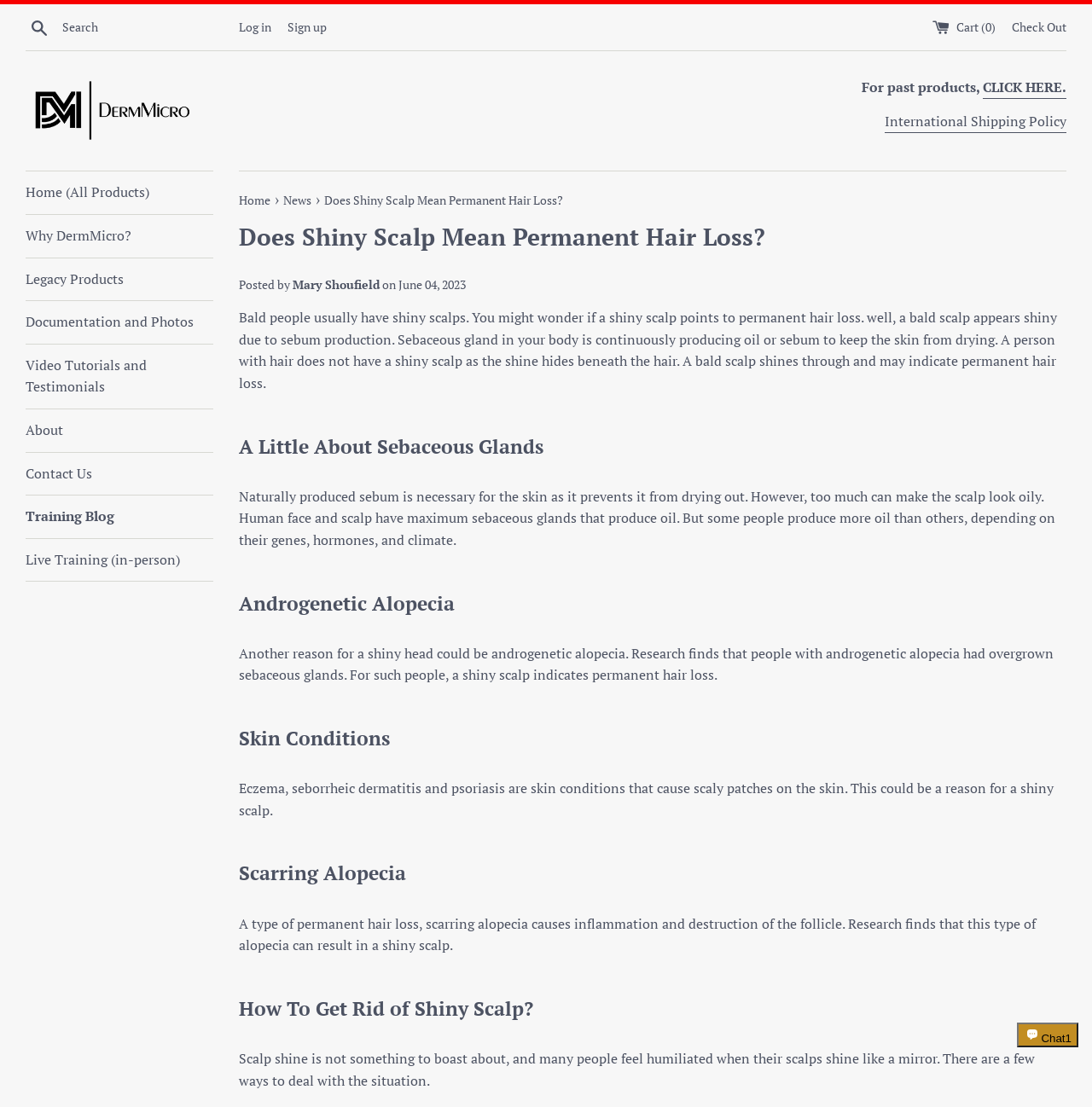Locate the bounding box coordinates of the element that should be clicked to fulfill the instruction: "Search for products".

[0.023, 0.01, 0.195, 0.039]